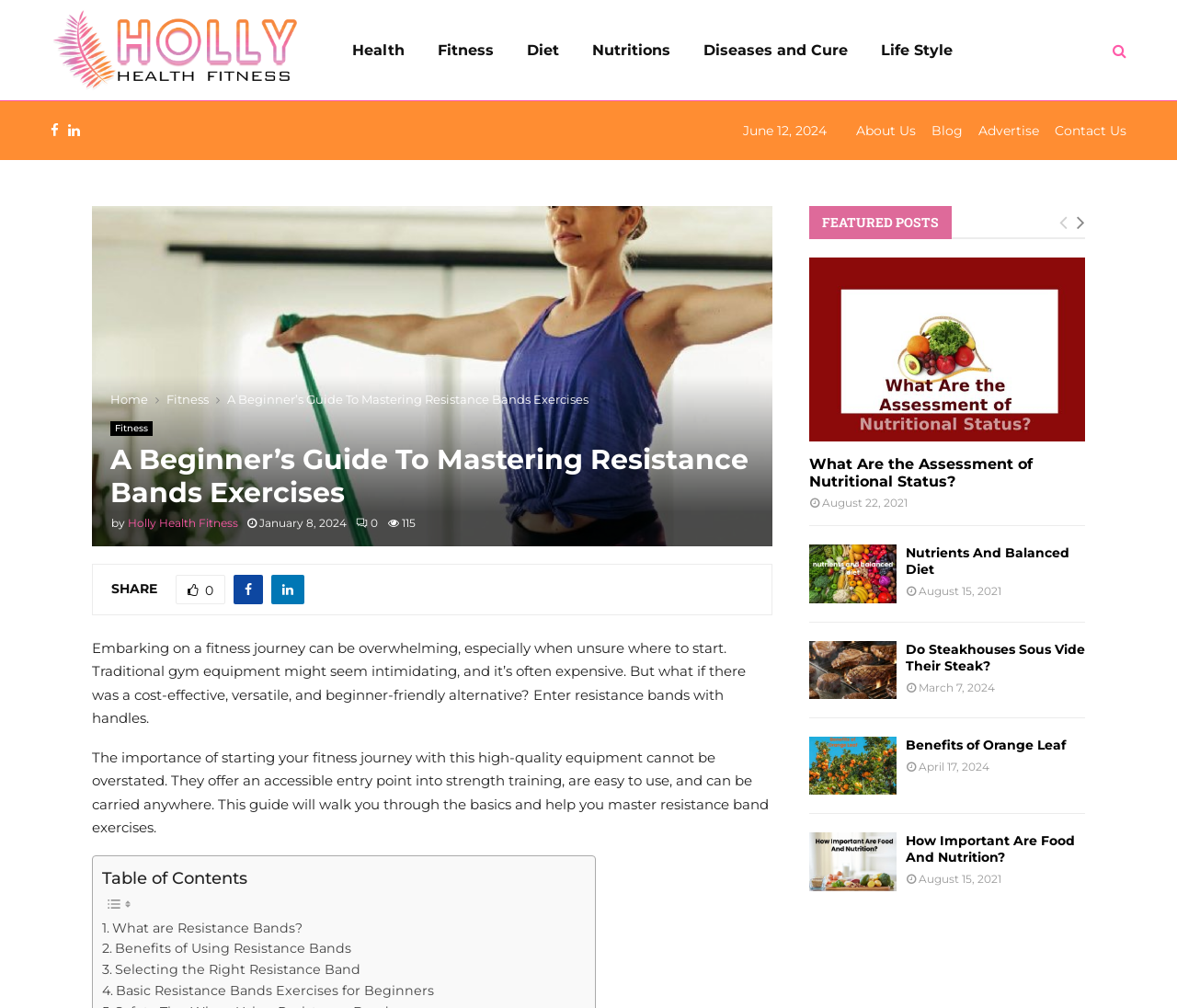How many featured posts are displayed on the webpage?
Look at the screenshot and respond with a single word or phrase.

4